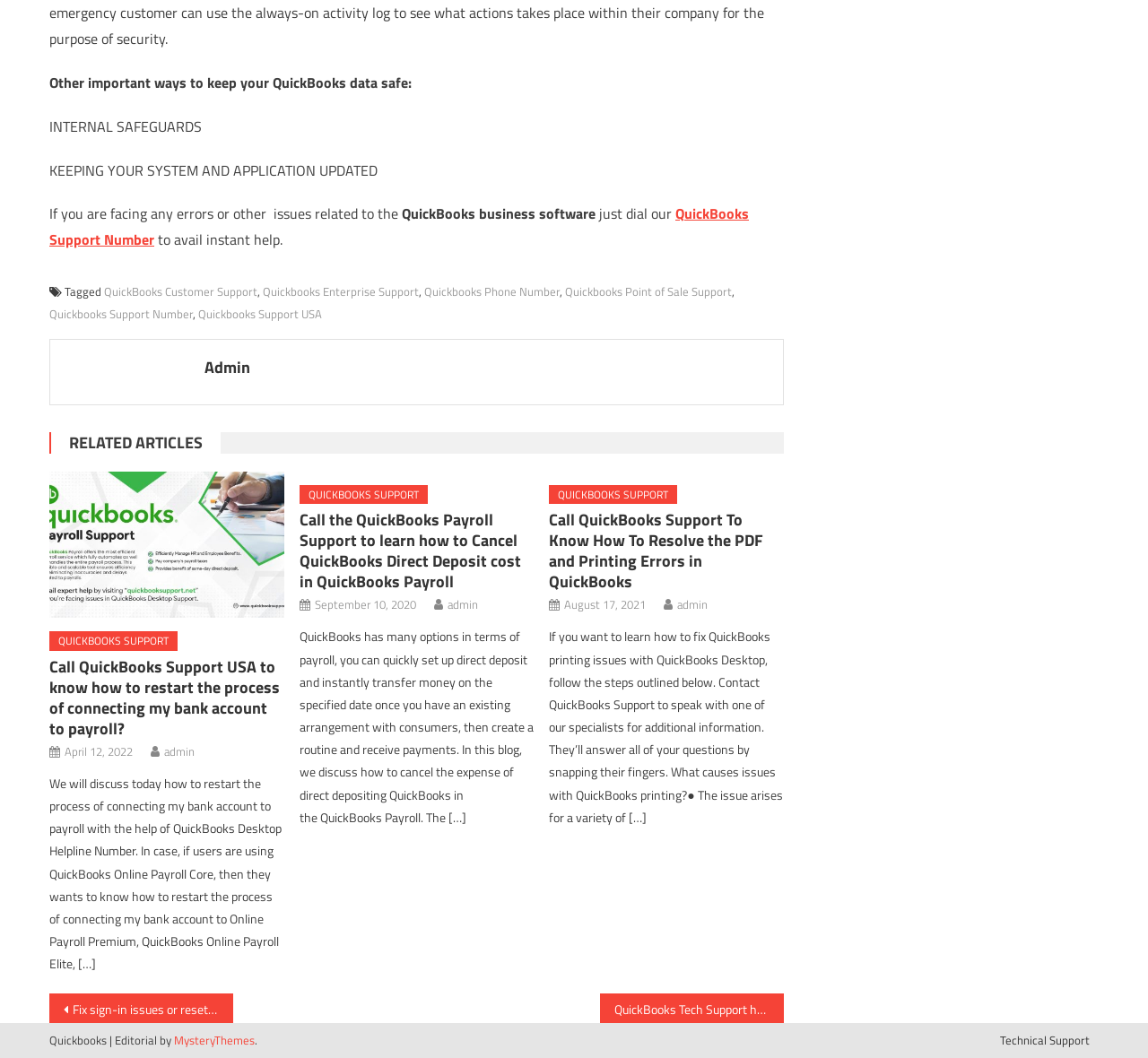Find and provide the bounding box coordinates for the UI element described with: "admin".

[0.59, 0.562, 0.617, 0.582]